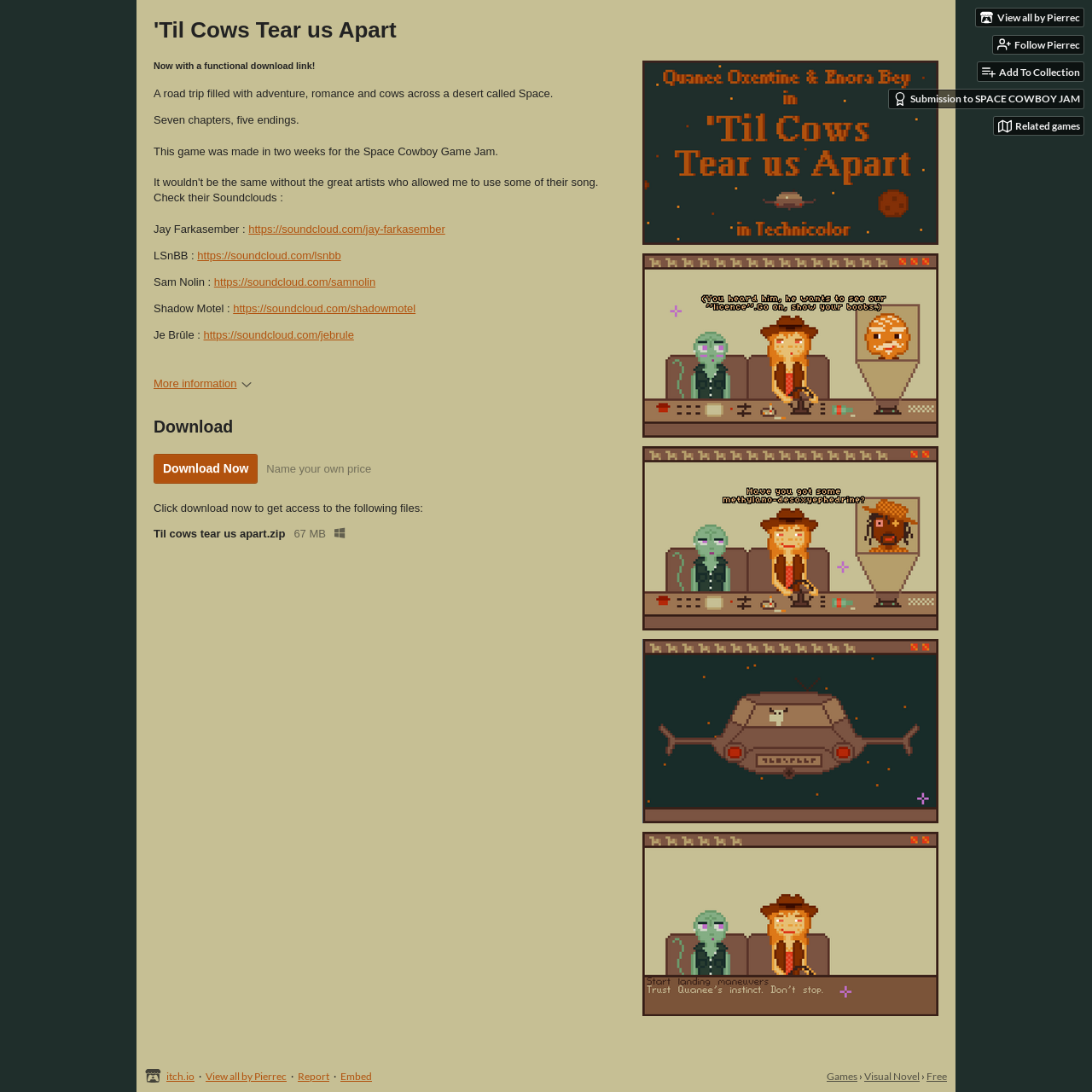Locate and generate the text content of the webpage's heading.

'Til Cows Tear us Apart